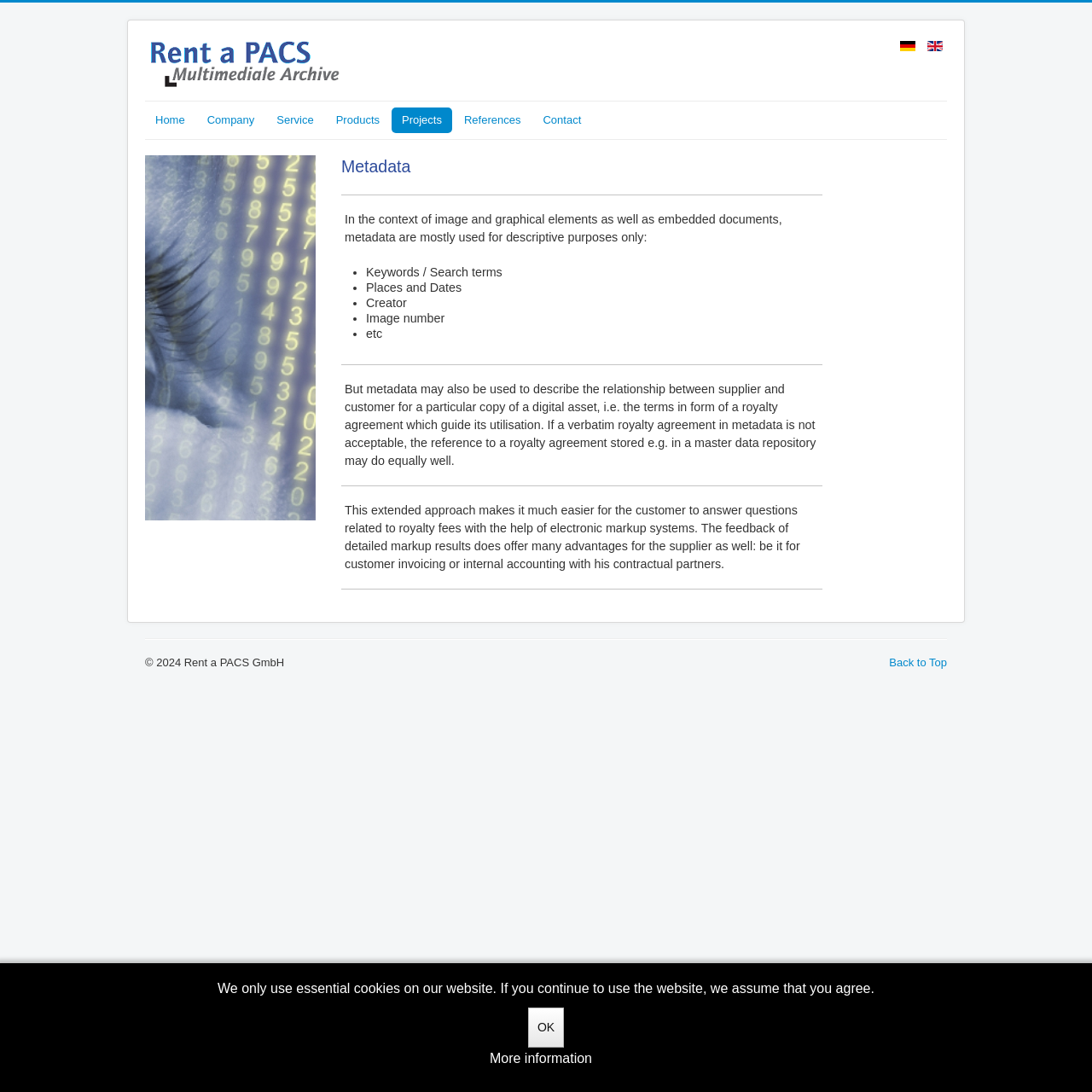Please answer the following question using a single word or phrase: How many main navigation links are there?

7